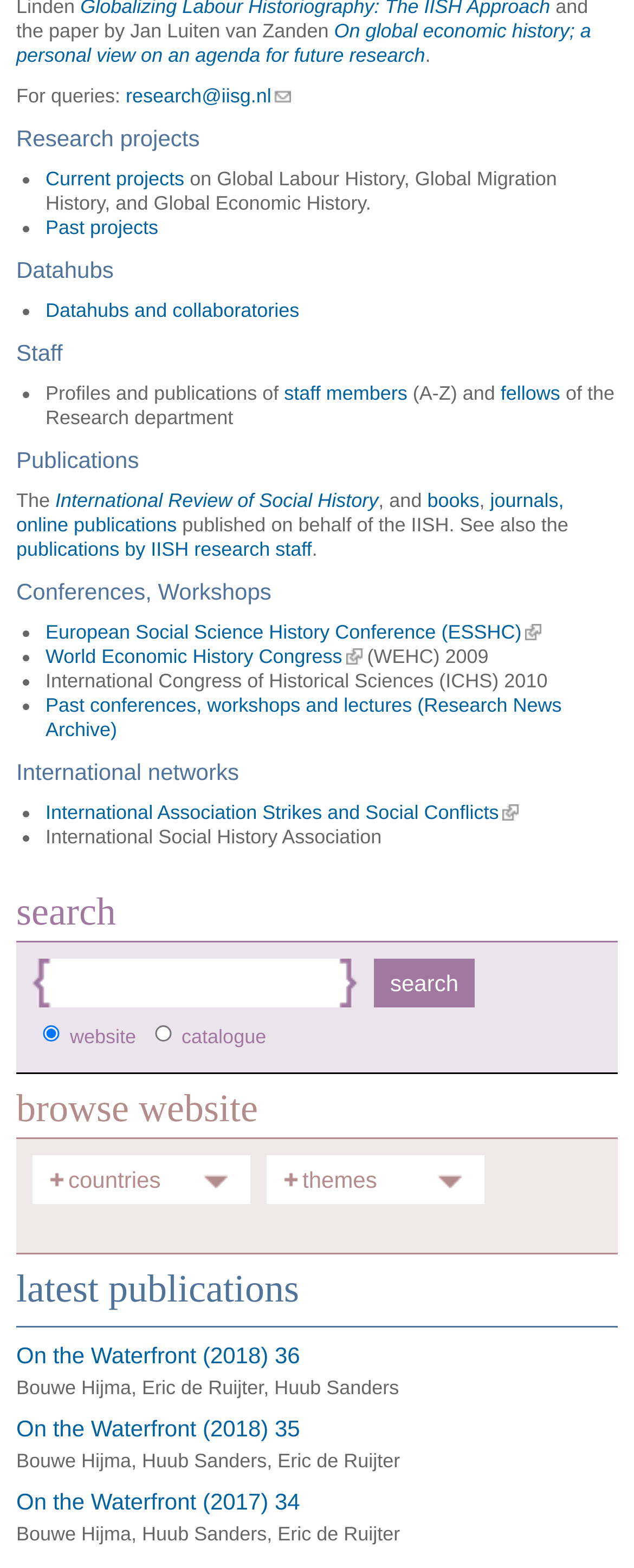Specify the bounding box coordinates of the area that needs to be clicked to achieve the following instruction: "Search this site".

[0.051, 0.611, 0.564, 0.643]